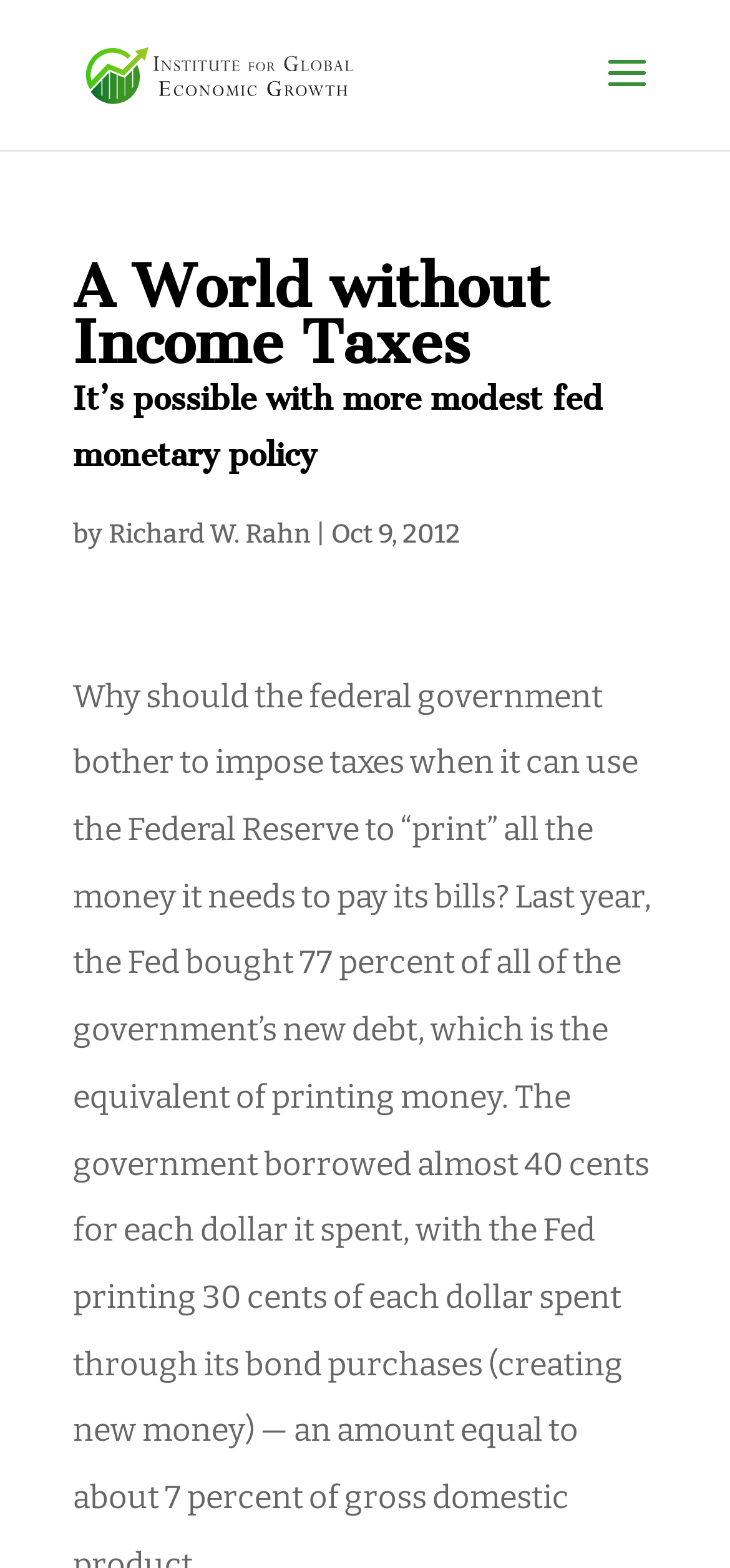Extract the text of the main heading from the webpage.

A World without Income Taxes
It’s possible with more modest fed monetary policy